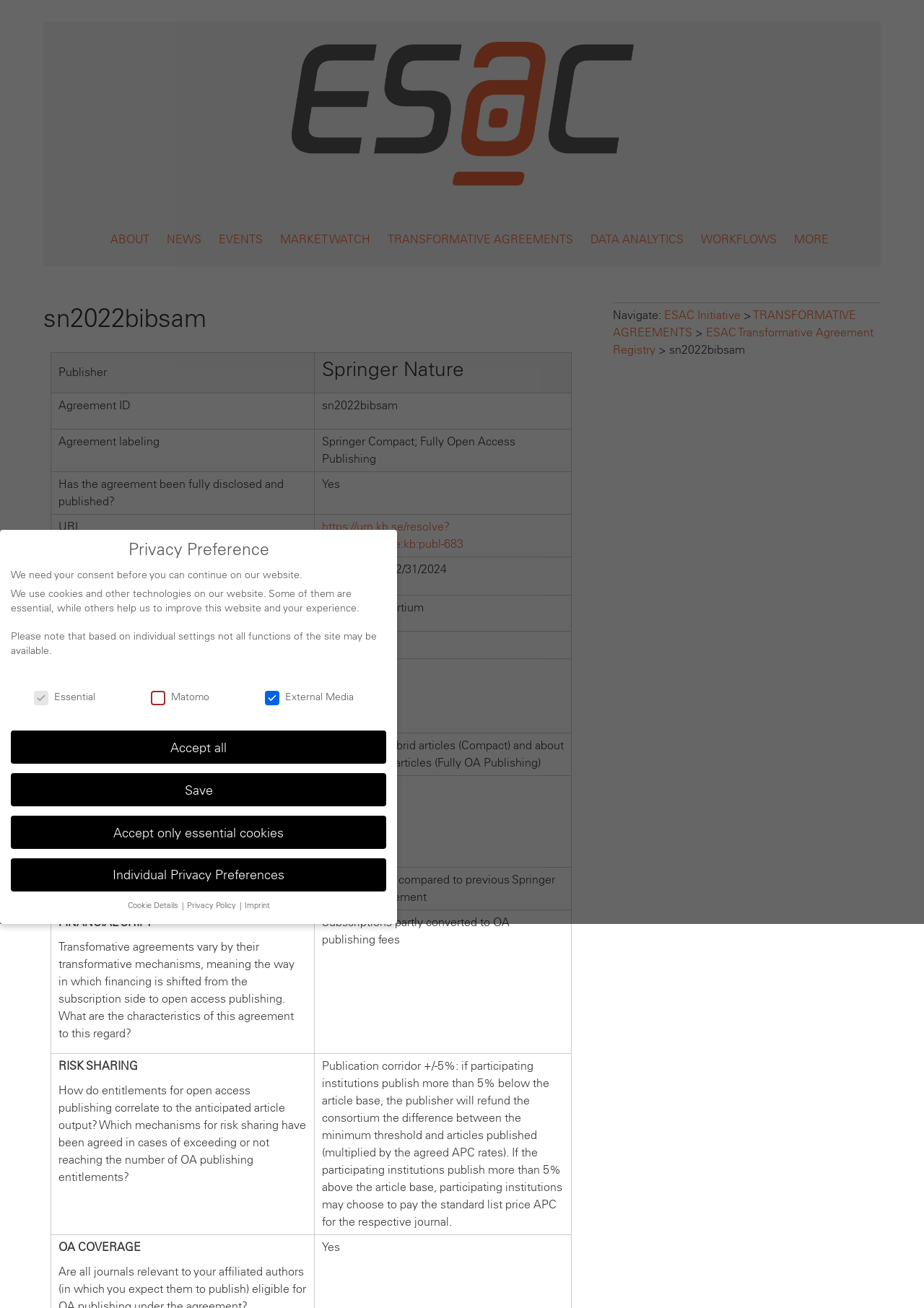Locate the bounding box coordinates of the clickable element to fulfill the following instruction: "Click the TRANSFORMATIVE AGREEMENTS link". Provide the coordinates as four float numbers between 0 and 1 in the format [left, top, right, bottom].

[0.419, 0.168, 0.62, 0.198]